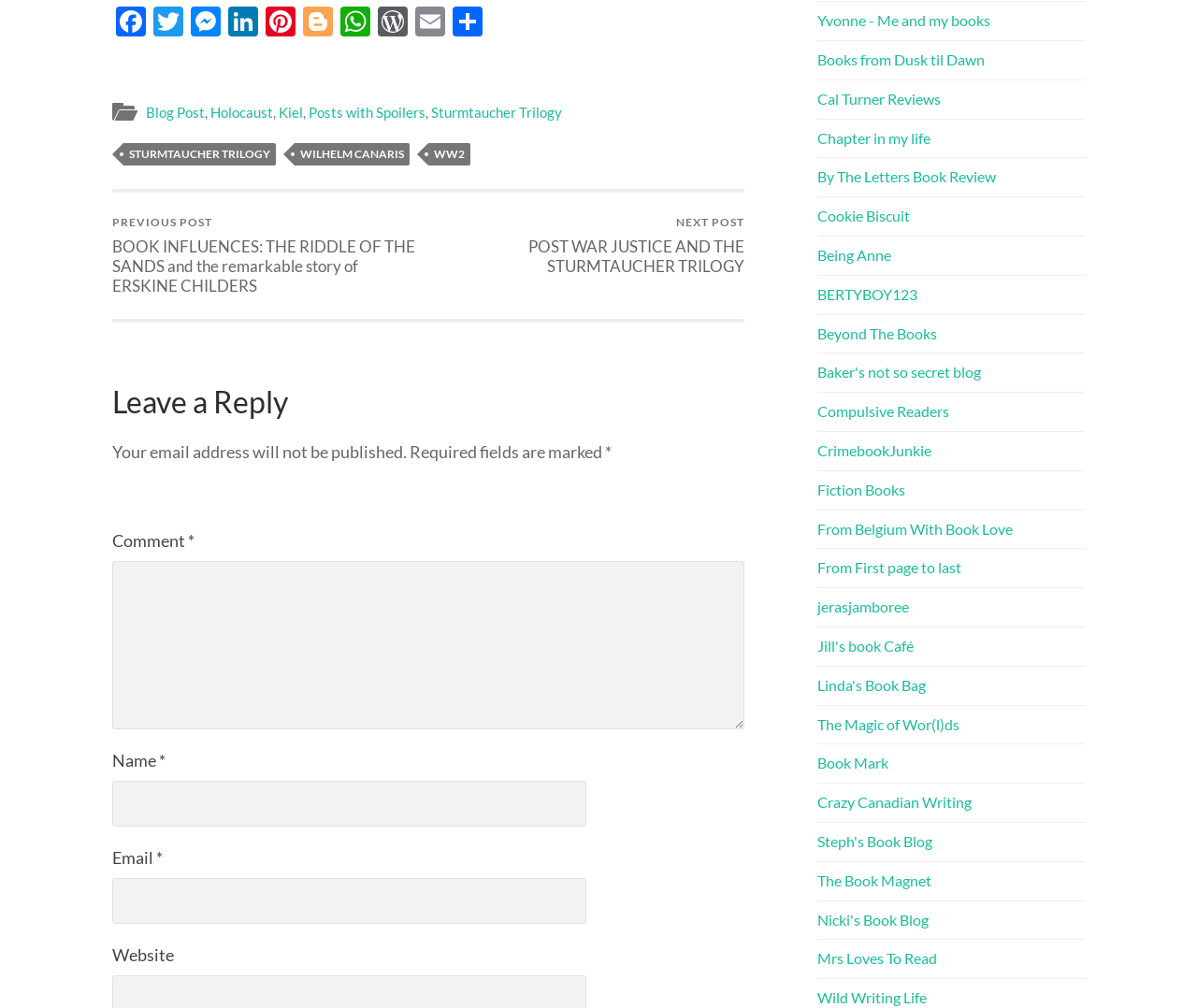How many other bloggers are mentioned on the page?
Using the visual information, reply with a single word or short phrase.

25